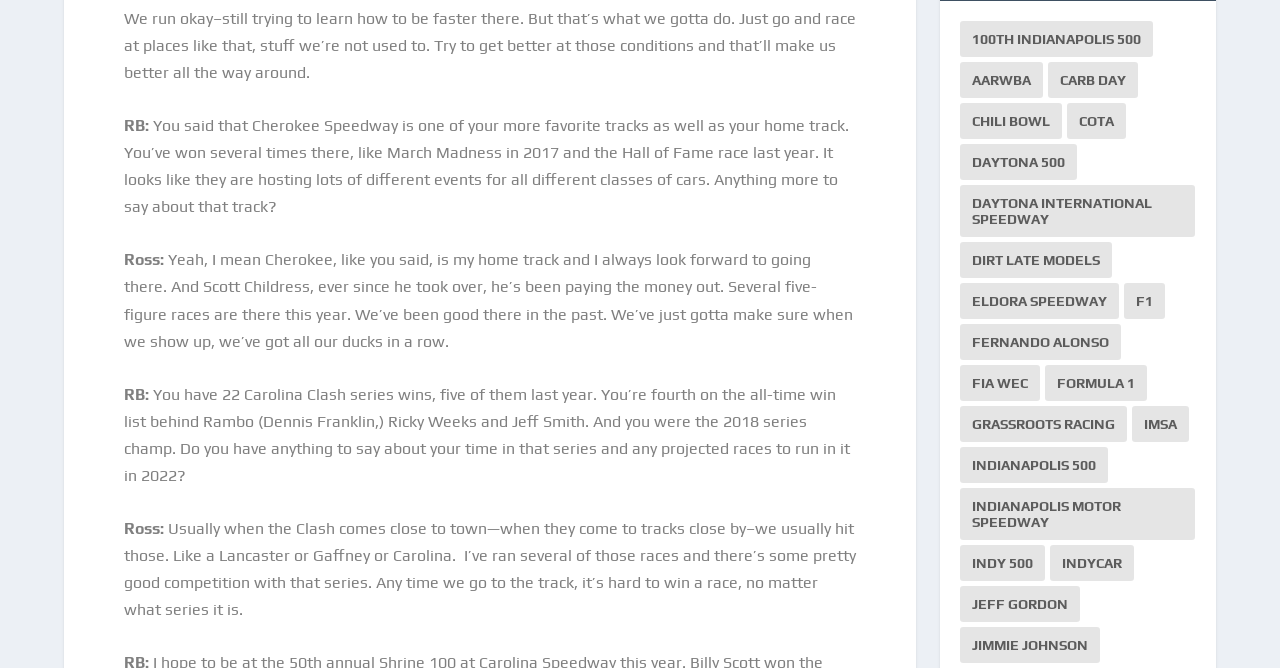What is the name of the series where Ross has 22 wins?
Respond with a short answer, either a single word or a phrase, based on the image.

Carolina Clash